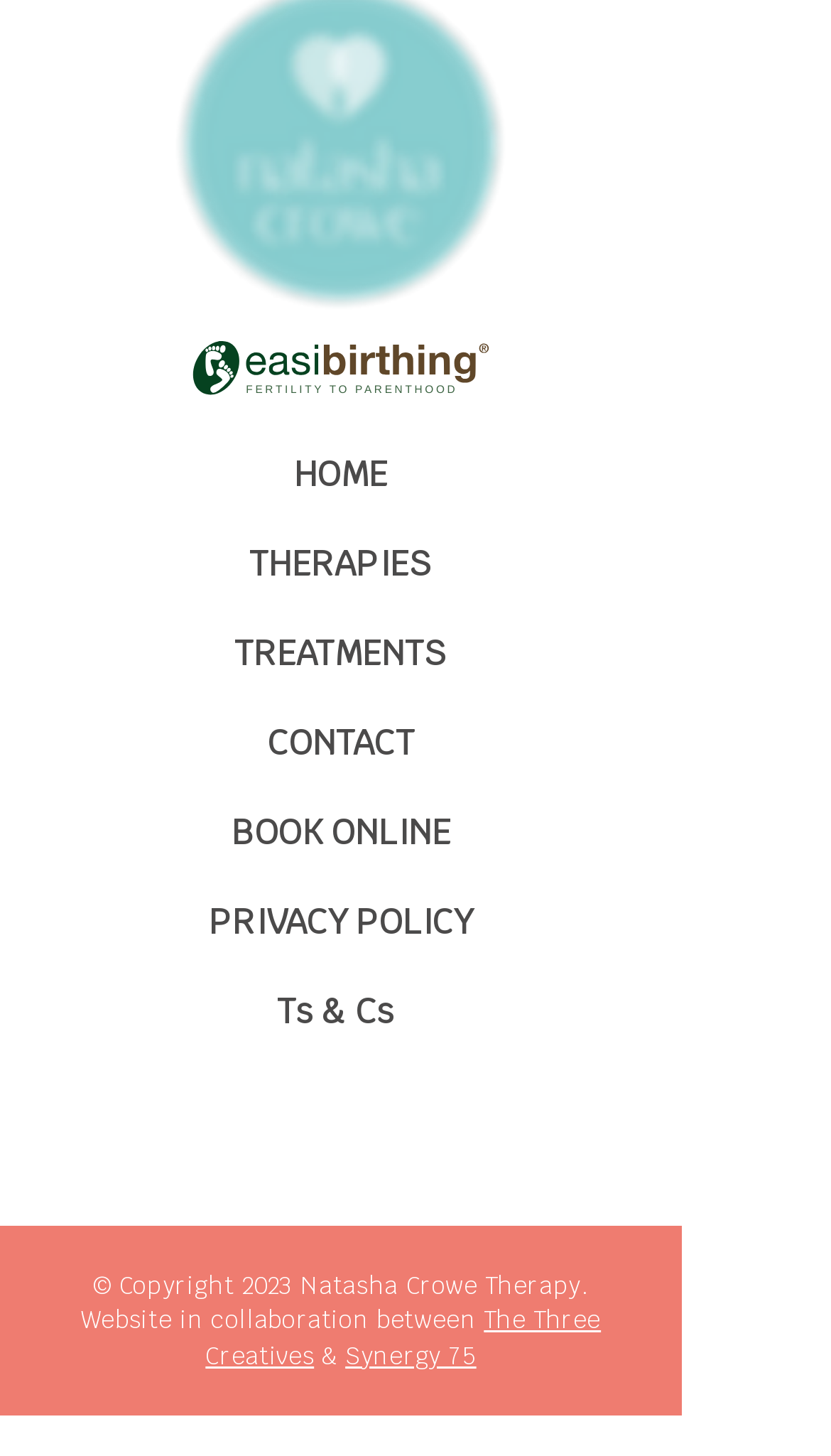Please indicate the bounding box coordinates of the element's region to be clicked to achieve the instruction: "visit The Three Creatives website". Provide the coordinates as four float numbers between 0 and 1, i.e., [left, top, right, bottom].

[0.247, 0.896, 0.723, 0.941]